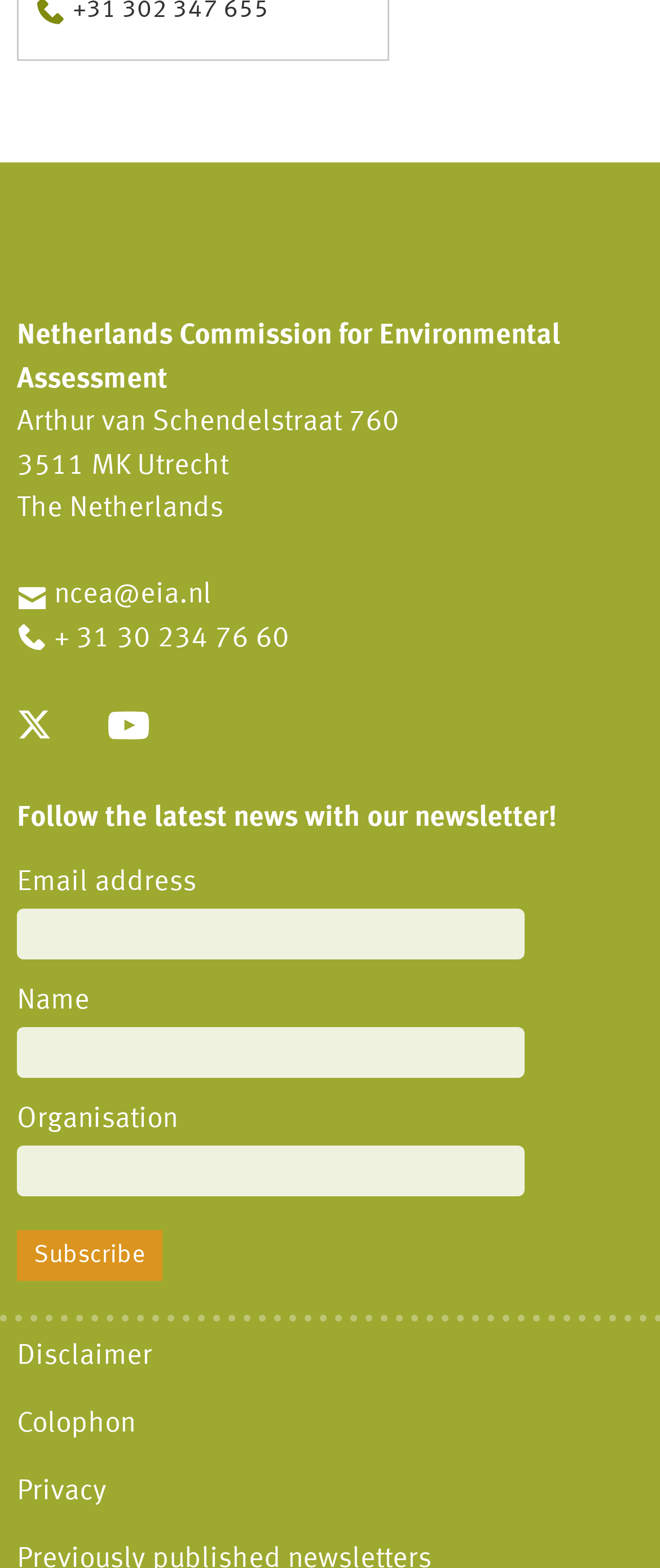Reply to the question with a single word or phrase:
What is the phone number of the Netherlands Commission for Environmental Assessment?

+31 30 234 76 60